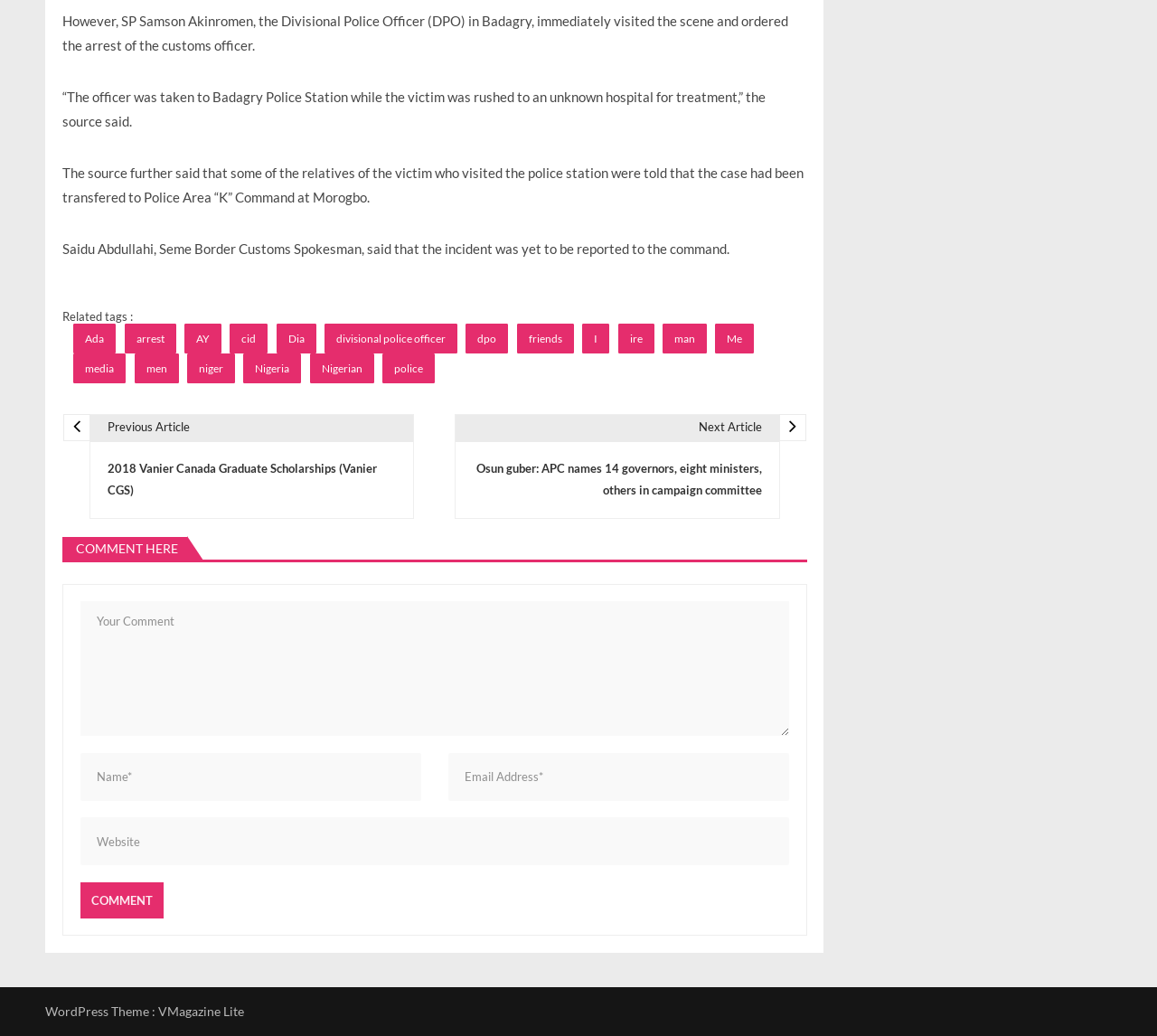Please indicate the bounding box coordinates of the element's region to be clicked to achieve the instruction: "Click on the 'Comment' button". Provide the coordinates as four float numbers between 0 and 1, i.e., [left, top, right, bottom].

[0.069, 0.851, 0.141, 0.886]